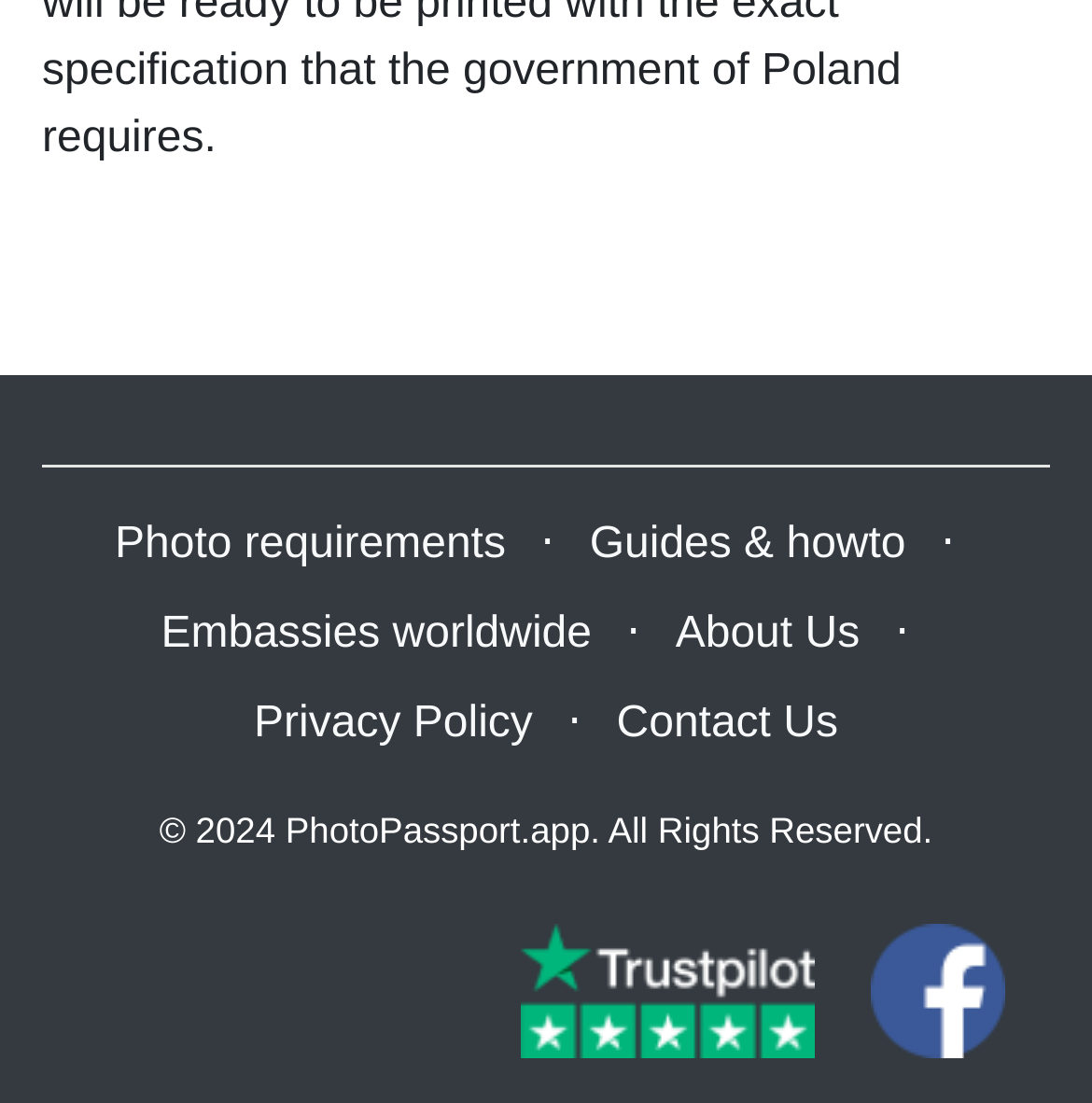Locate the bounding box coordinates of the region to be clicked to comply with the following instruction: "Check trustpilot reviews". The coordinates must be four float numbers between 0 and 1, in the form [left, top, right, bottom].

[0.476, 0.877, 0.745, 0.92]